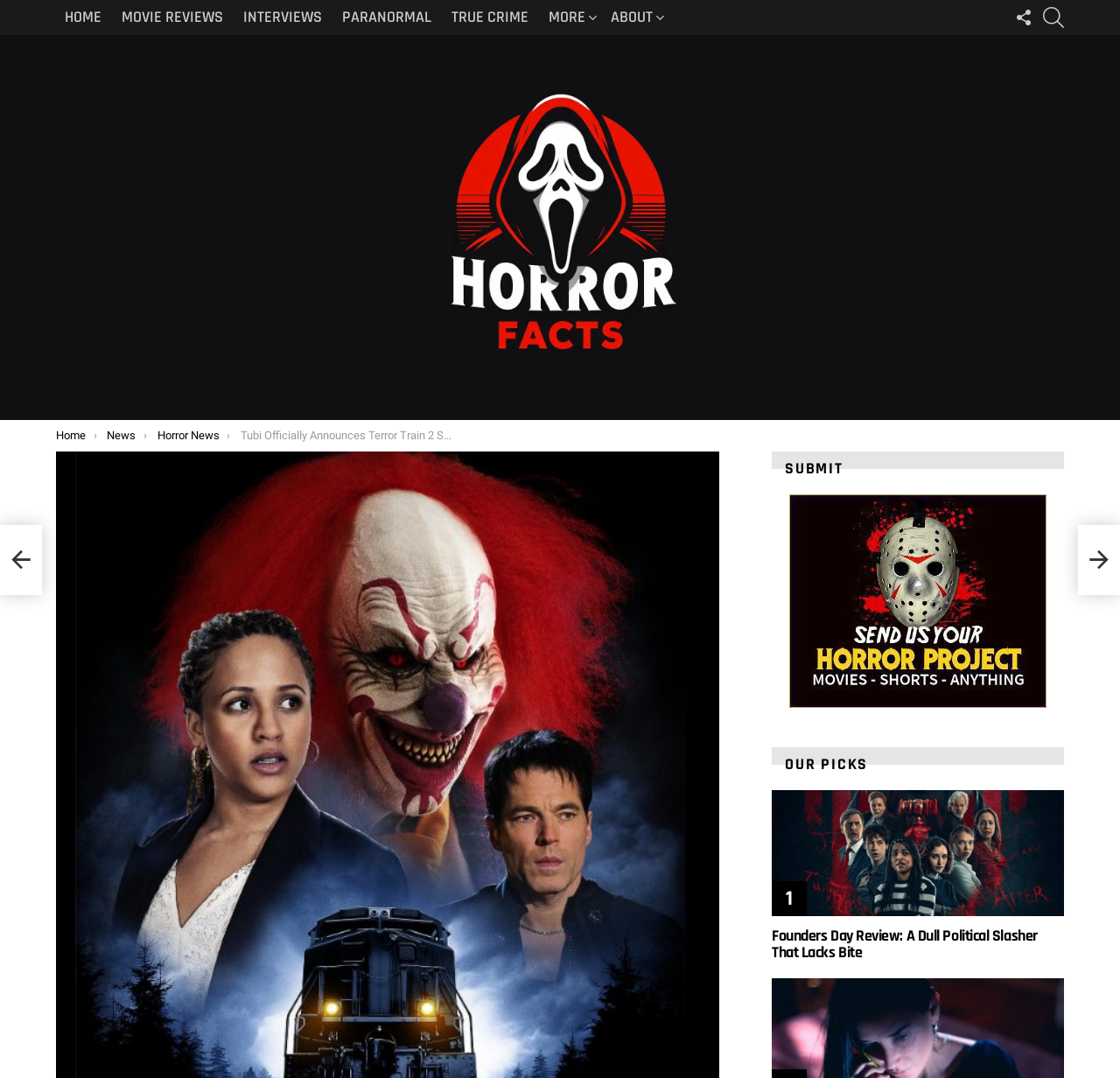Using the provided element description "Home", determine the bounding box coordinates of the UI element.

[0.05, 0.398, 0.077, 0.41]